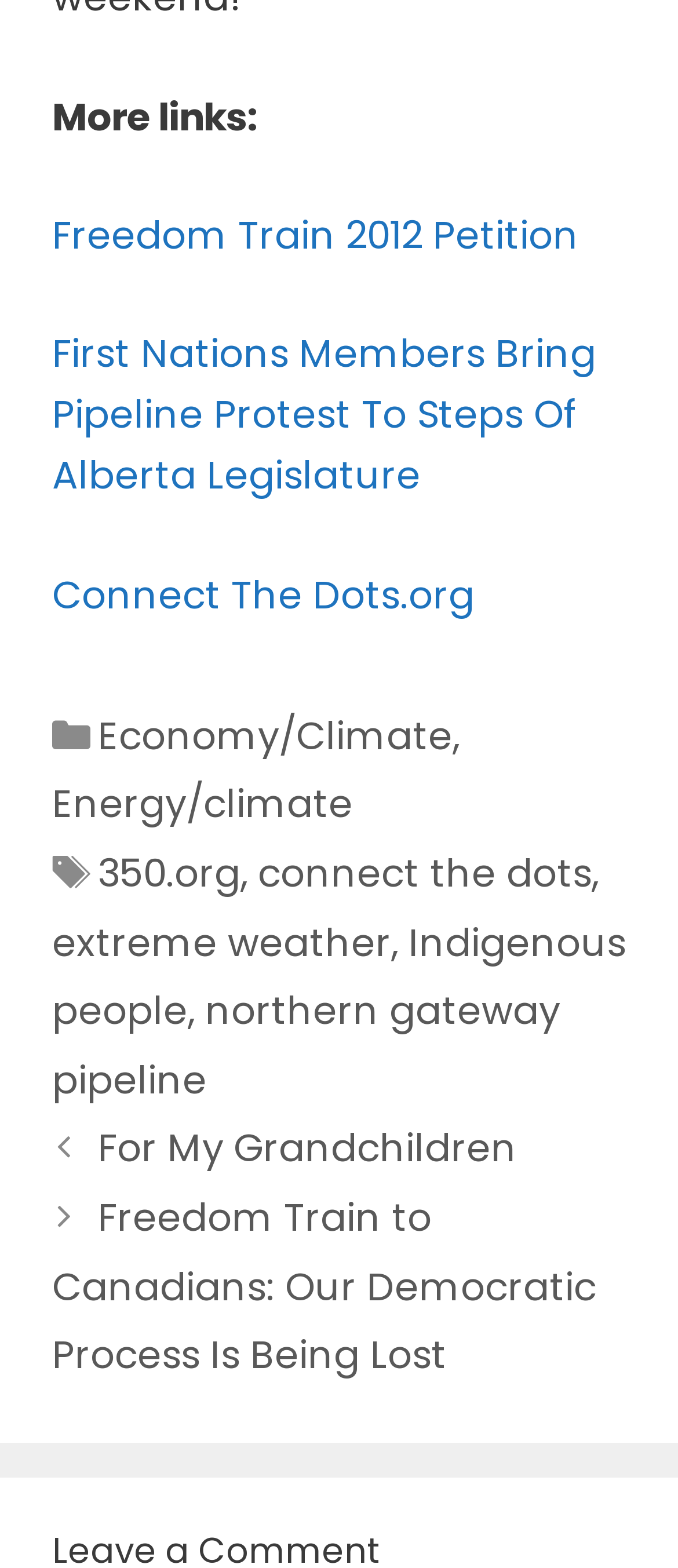Locate the bounding box coordinates of the element that needs to be clicked to carry out the instruction: "Visit the website 'Connect The Dots.org'". The coordinates should be given as four float numbers ranging from 0 to 1, i.e., [left, top, right, bottom].

[0.077, 0.362, 0.7, 0.396]